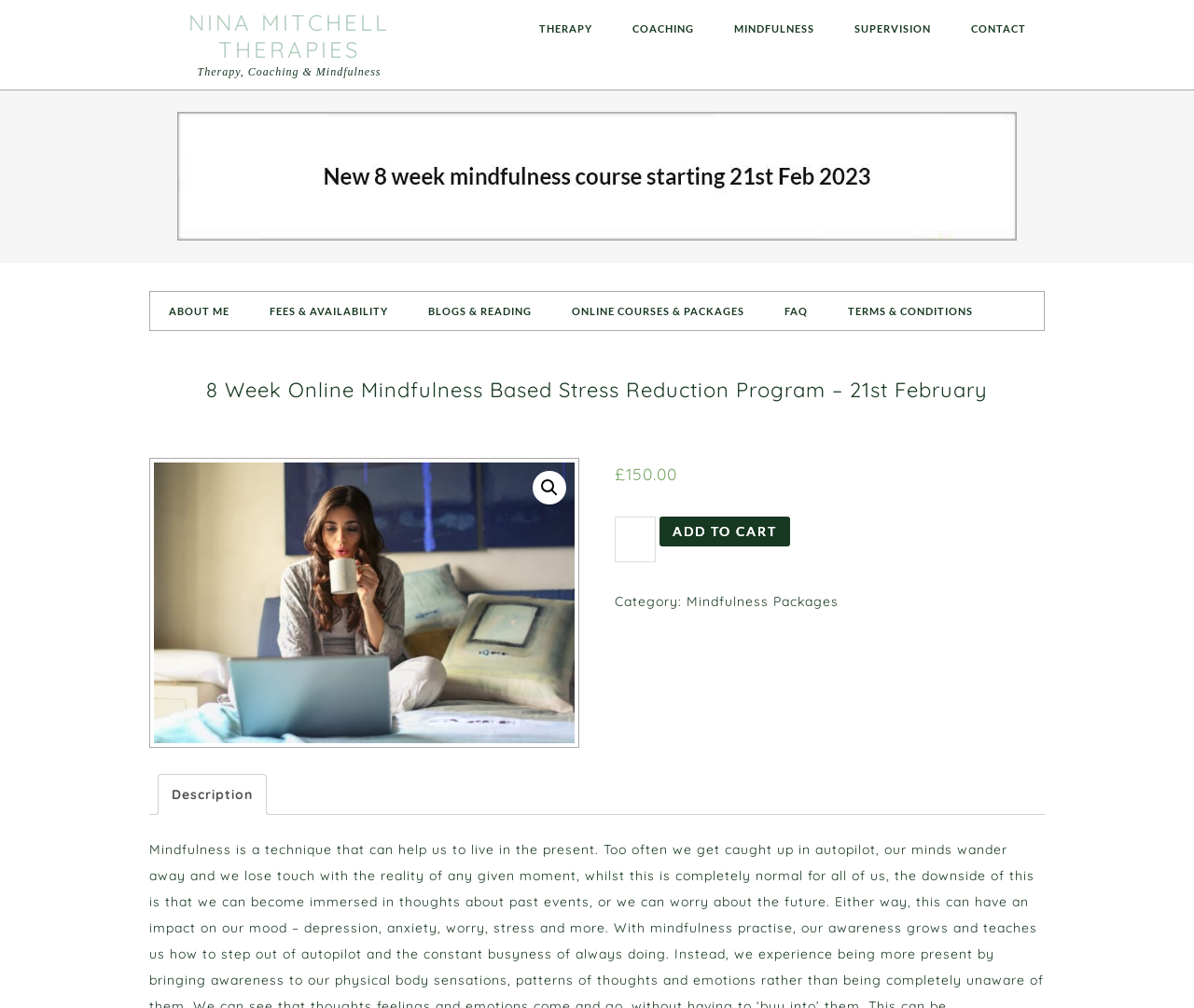Please answer the following question using a single word or phrase: 
What is the purpose of the button at the bottom of the page?

ADD TO CART